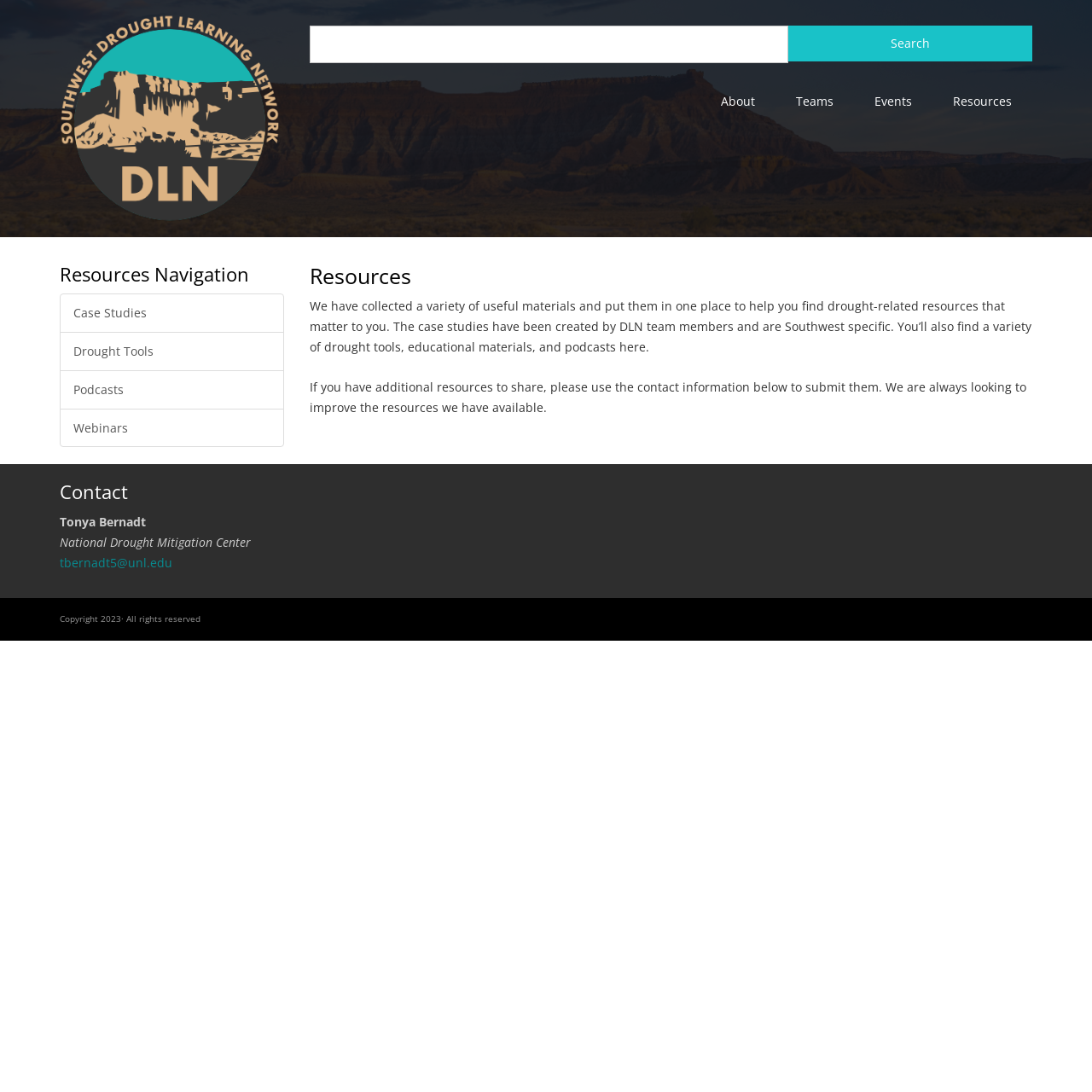What is the theme of the resources provided?
Based on the image, answer the question with a single word or brief phrase.

Drought